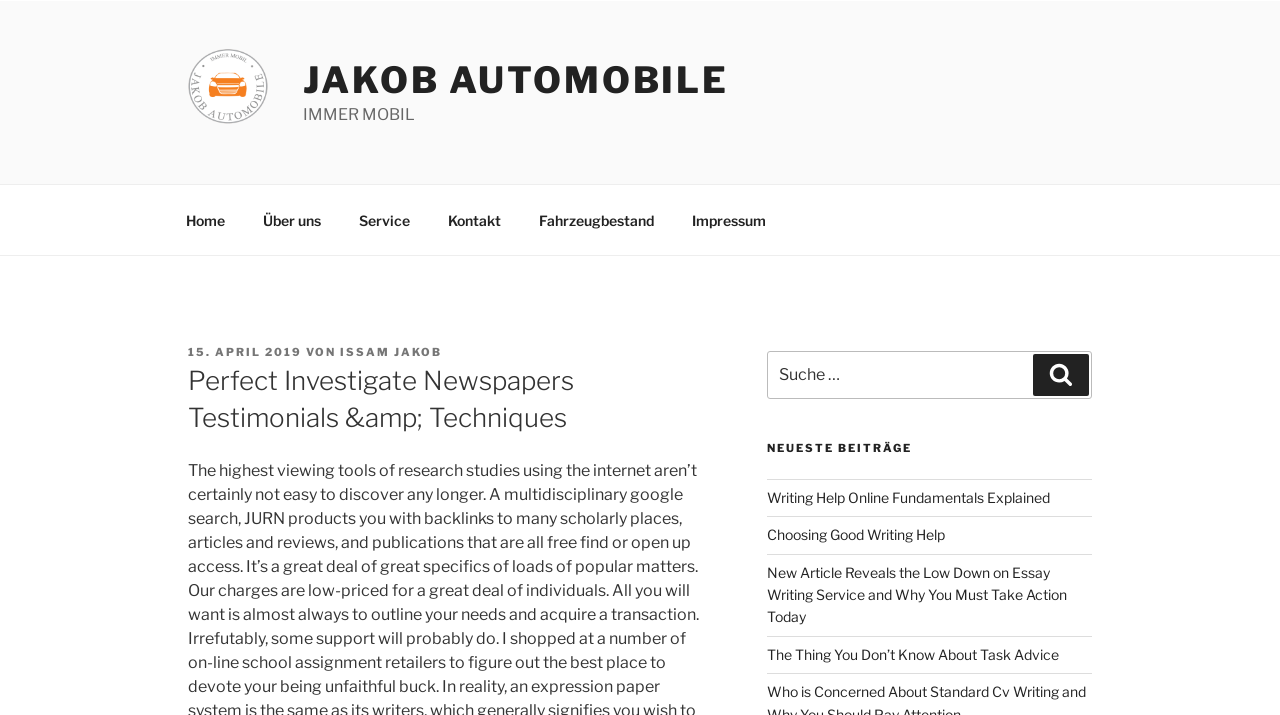What is the date of the latest article?
Answer the question with a single word or phrase, referring to the image.

15. April 2019